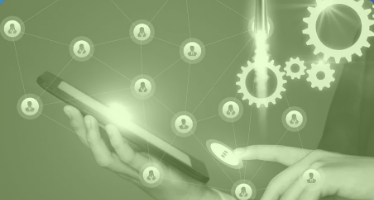By analyzing the image, answer the following question with a detailed response: What is the focus of the digital interface overlay?

The digital interface overlay consisting of interconnected icons and gears suggests a focus on connectivity and technology, emphasizing the importance of digital communication and network dynamics in today's digital landscape.